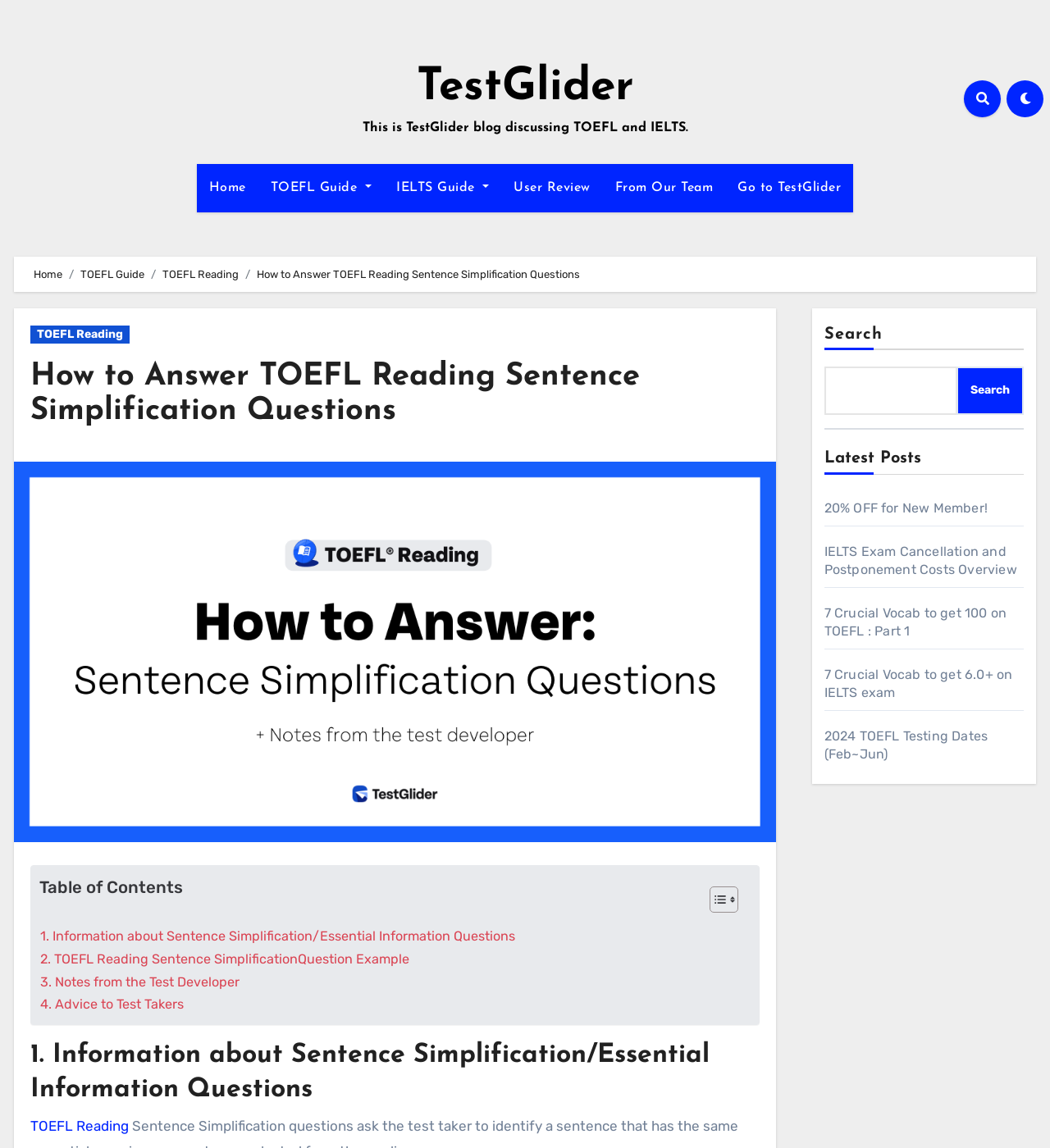Could you specify the bounding box coordinates for the clickable section to complete the following instruction: "Search for a topic"?

[0.785, 0.319, 0.912, 0.361]